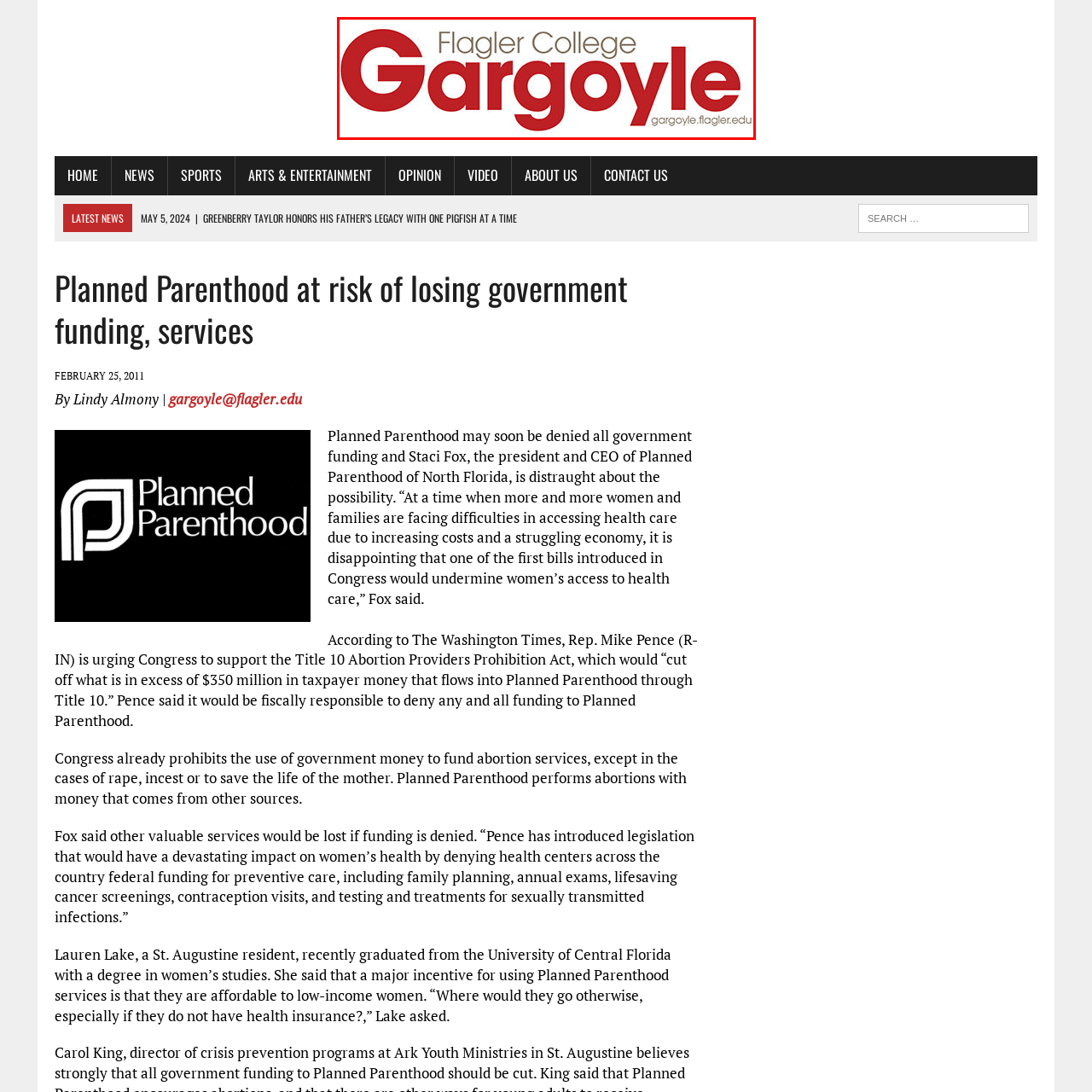Articulate a detailed description of the image inside the red frame.

The image showcases the logo of "The Gargoyle," the student-run publication of Flagler College. The design features the words "Flagler College" in a smaller, more understated font above the prominent title "Gargoyle," which is rendered in bold, striking red letters. This logo symbolizes the voice of the student body, conveying the publication's commitment to covering news, issues, and events related to the college community, fostering engagement and dialogue among students and faculty. The image includes the website address, "gargoyle.flagler.edu," emphasizing its accessibility for readers seeking news and updates from the publication.